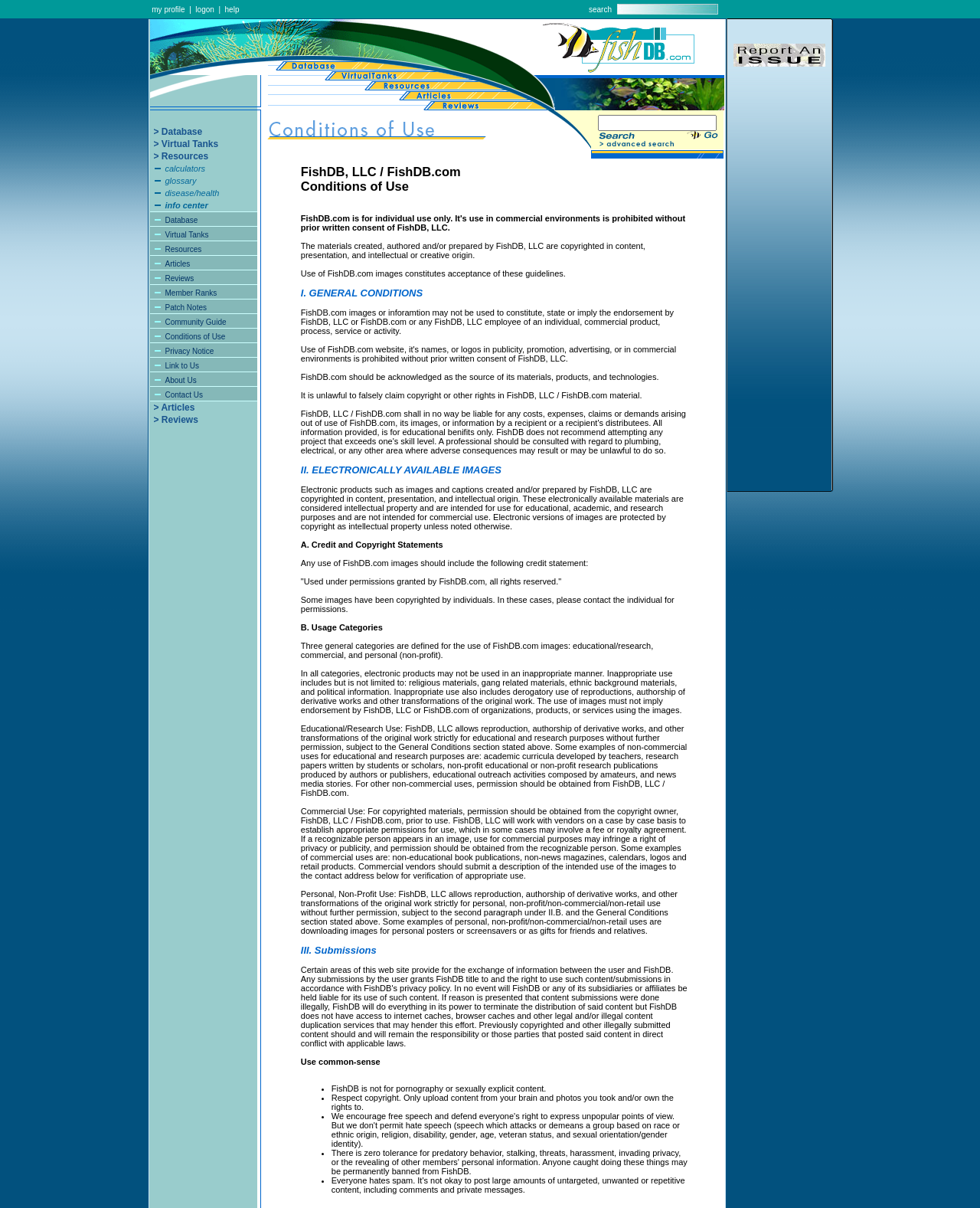Find the bounding box coordinates for the element that must be clicked to complete the instruction: "go to virtual tanks". The coordinates should be four float numbers between 0 and 1, indicated as [left, top, right, bottom].

[0.331, 0.06, 0.484, 0.068]